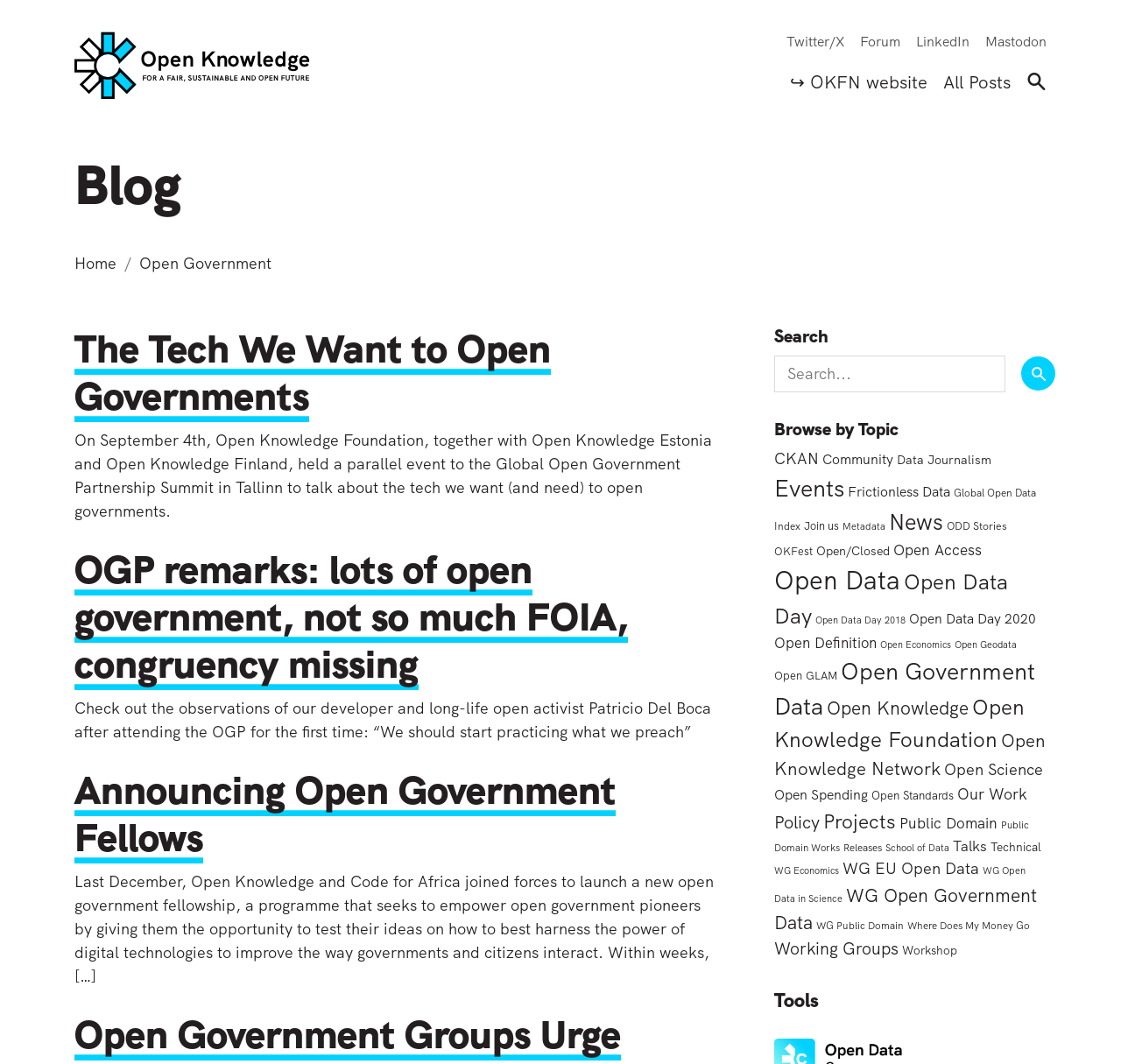What is the topic of the first article?
Based on the image, answer the question with a single word or brief phrase.

The Tech We Want to Open Governments